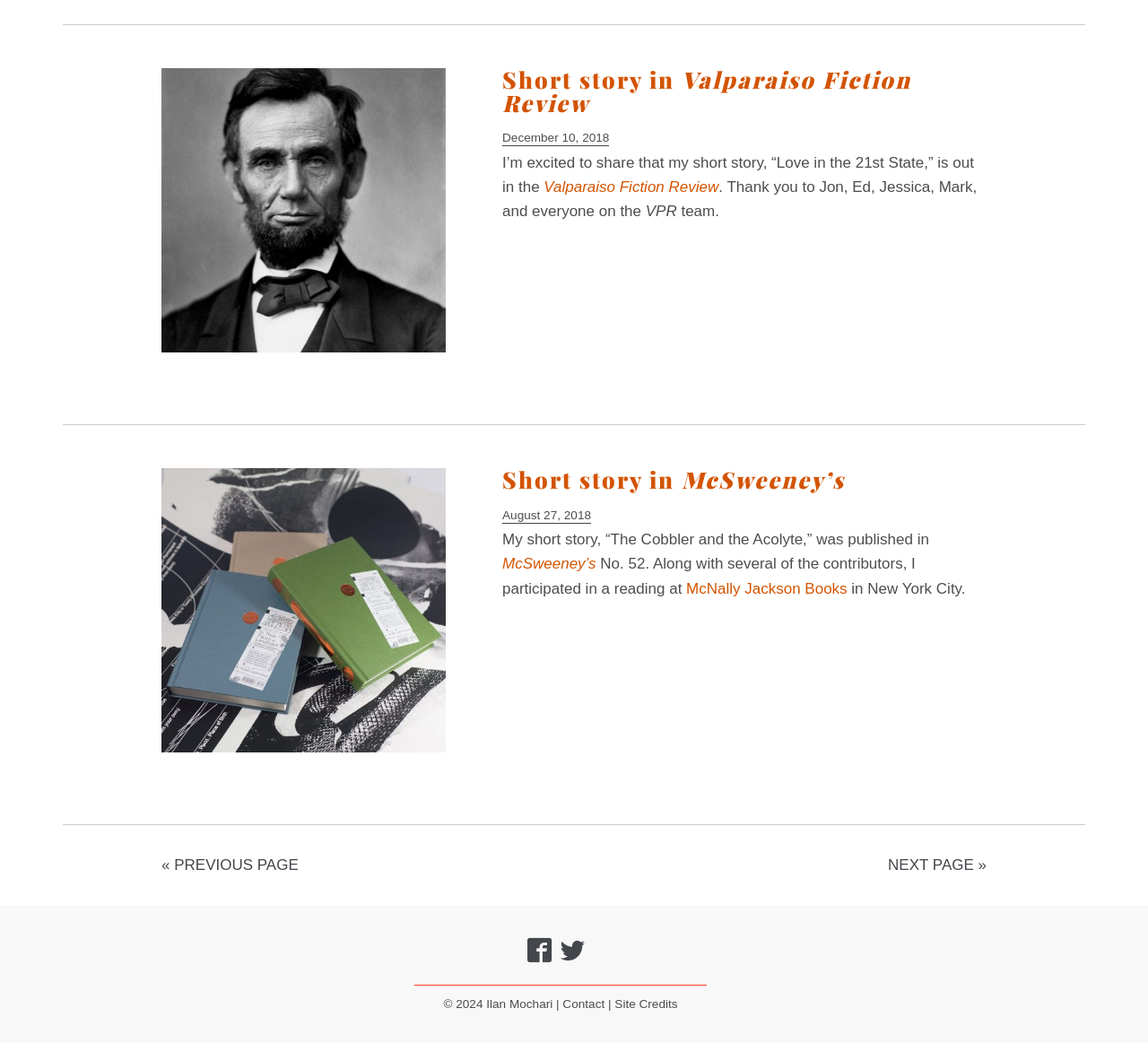Please find the bounding box coordinates of the element's region to be clicked to carry out this instruction: "Go to the next page".

[0.773, 0.821, 0.859, 0.837]